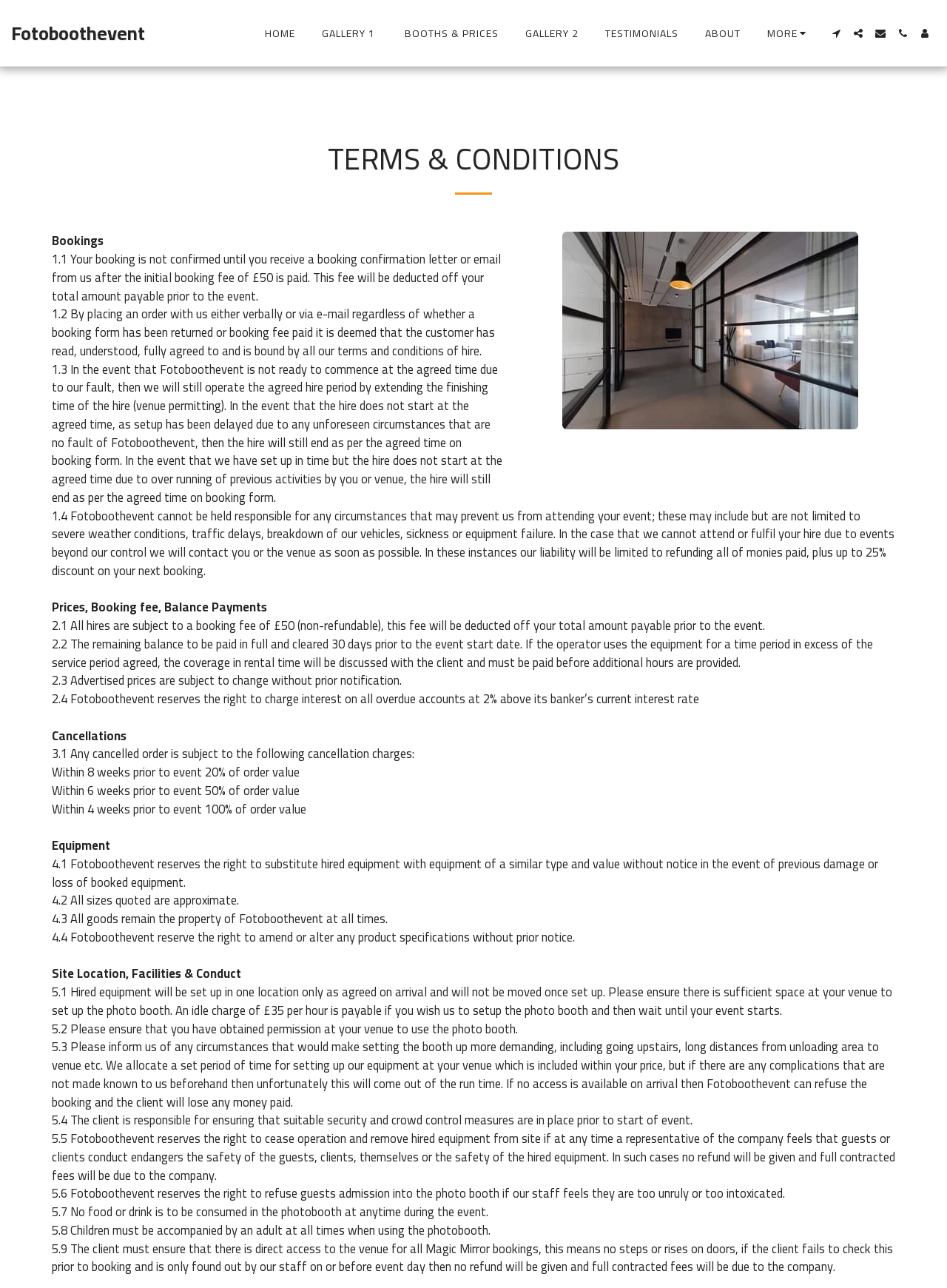Could you indicate the bounding box coordinates of the region to click in order to complete this instruction: "Click HOME".

[0.268, 0.018, 0.323, 0.034]